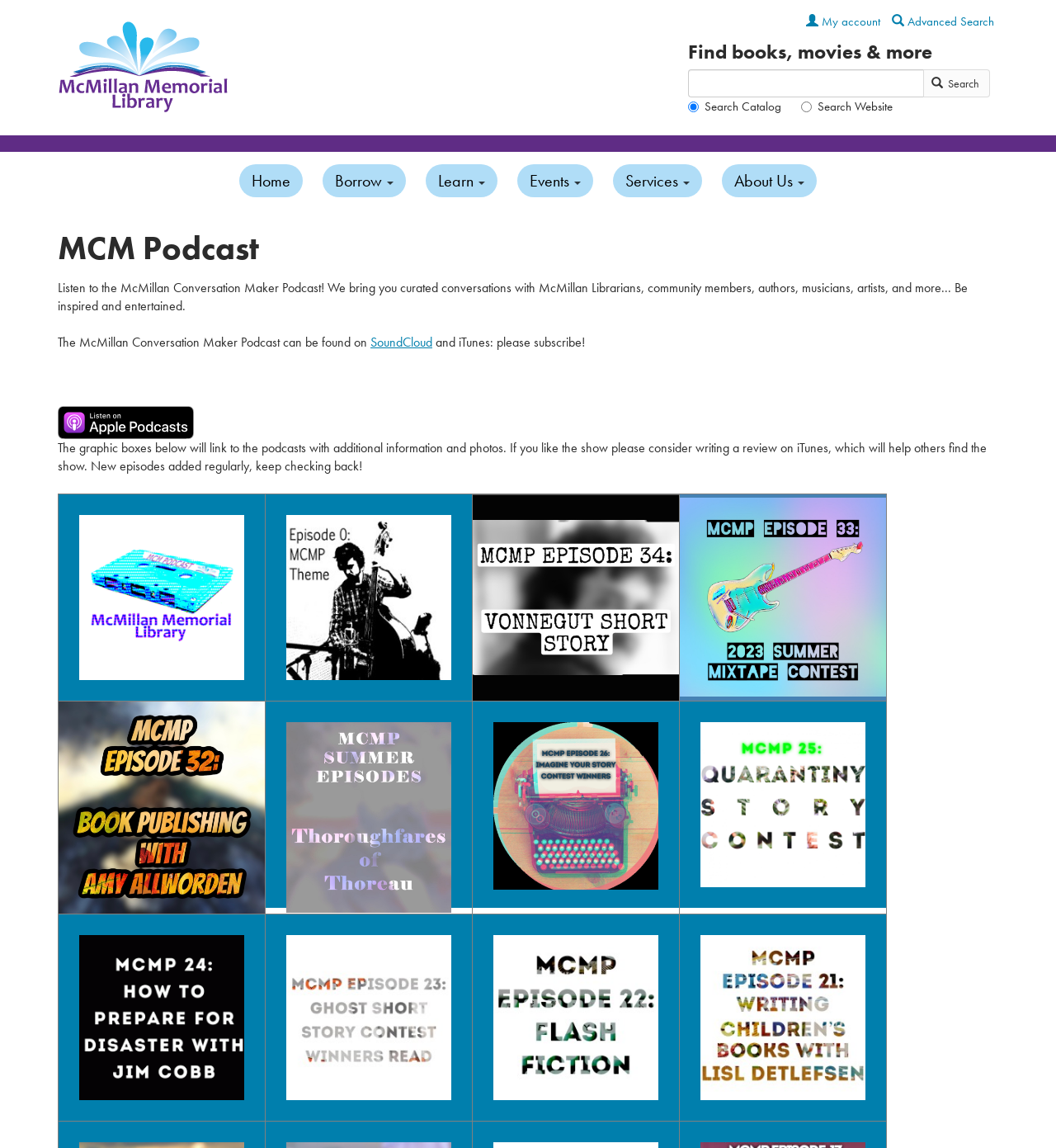Determine the bounding box coordinates of the target area to click to execute the following instruction: "Search for books, movies & more."

[0.651, 0.035, 0.945, 0.056]